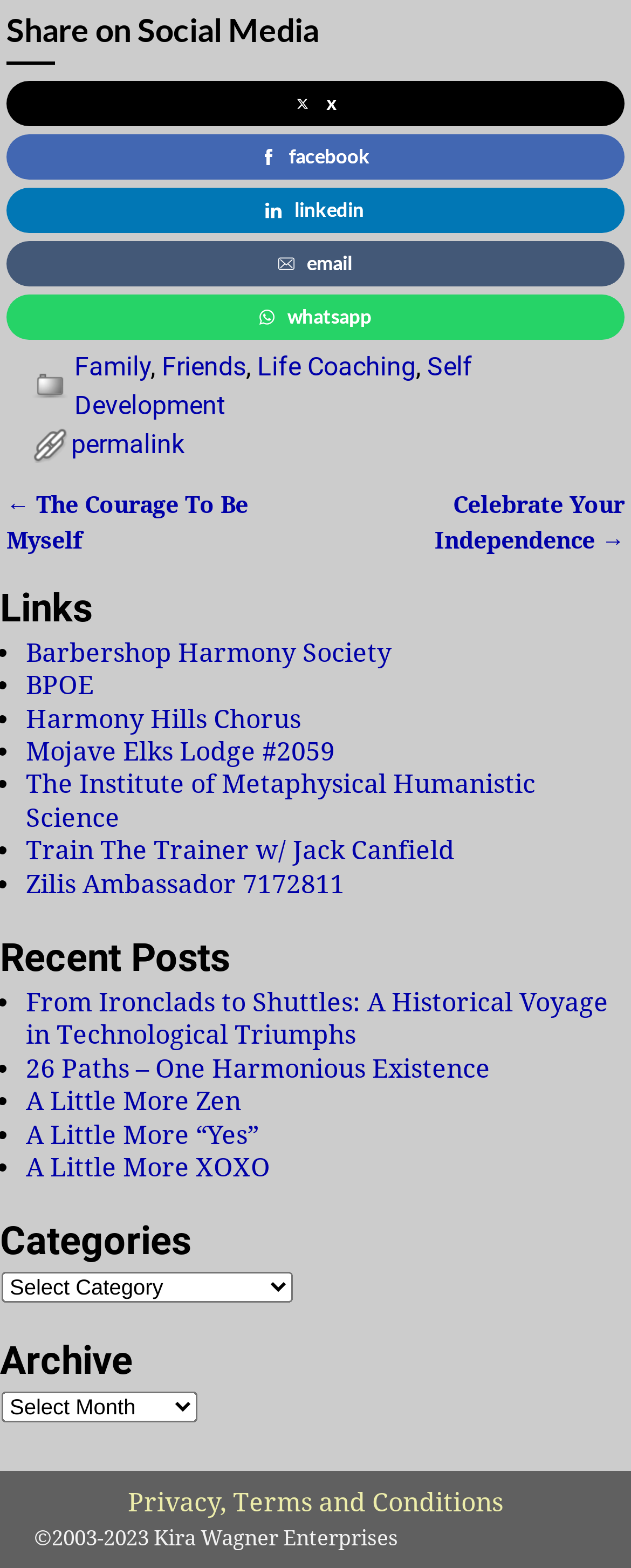Identify the bounding box of the UI element that matches this description: "Self Development".

[0.118, 0.224, 0.748, 0.269]